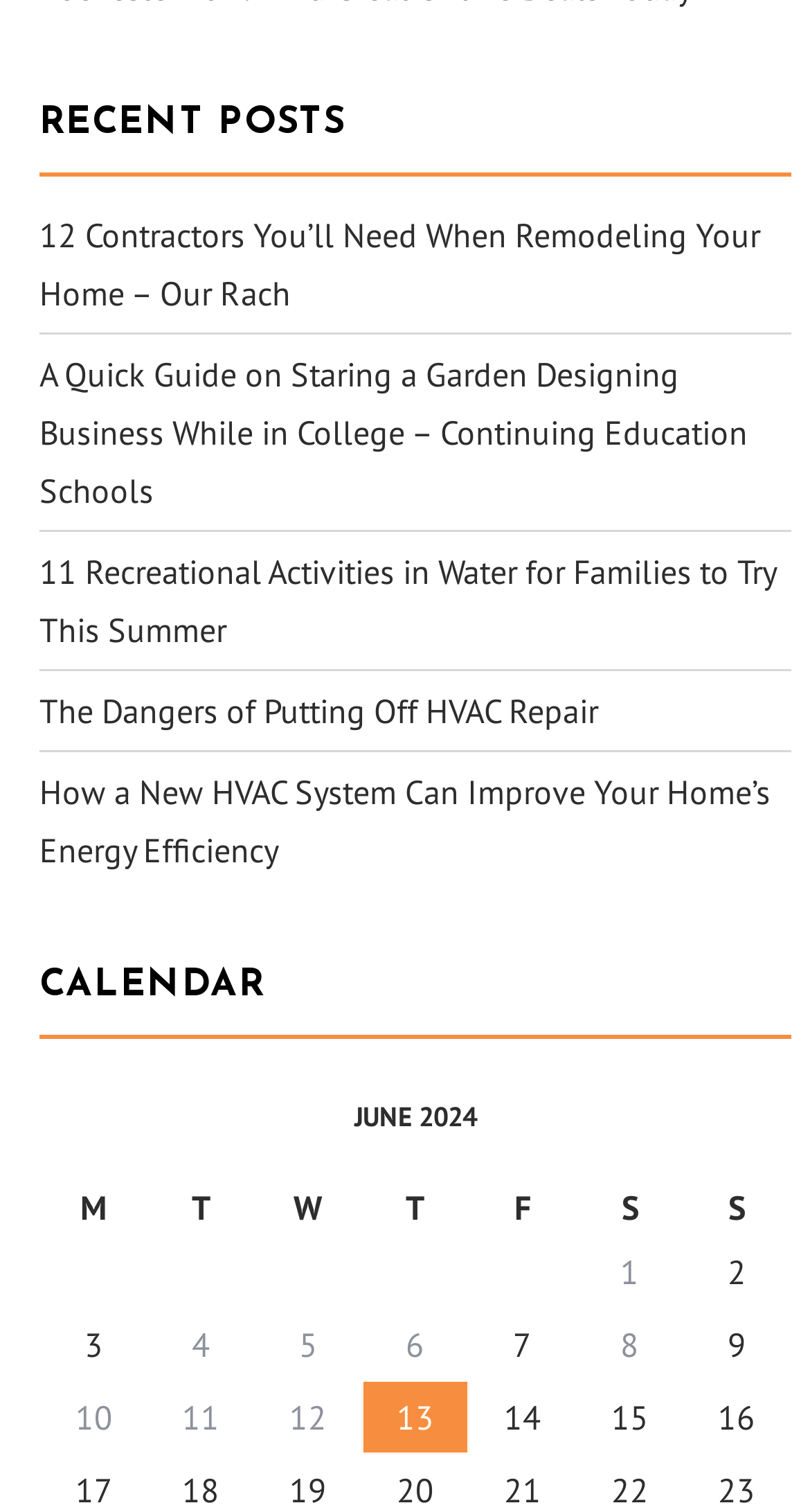Please specify the coordinates of the bounding box for the element that should be clicked to carry out this instruction: "View recent posts". The coordinates must be four float numbers between 0 and 1, formatted as [left, top, right, bottom].

[0.048, 0.051, 0.977, 0.117]